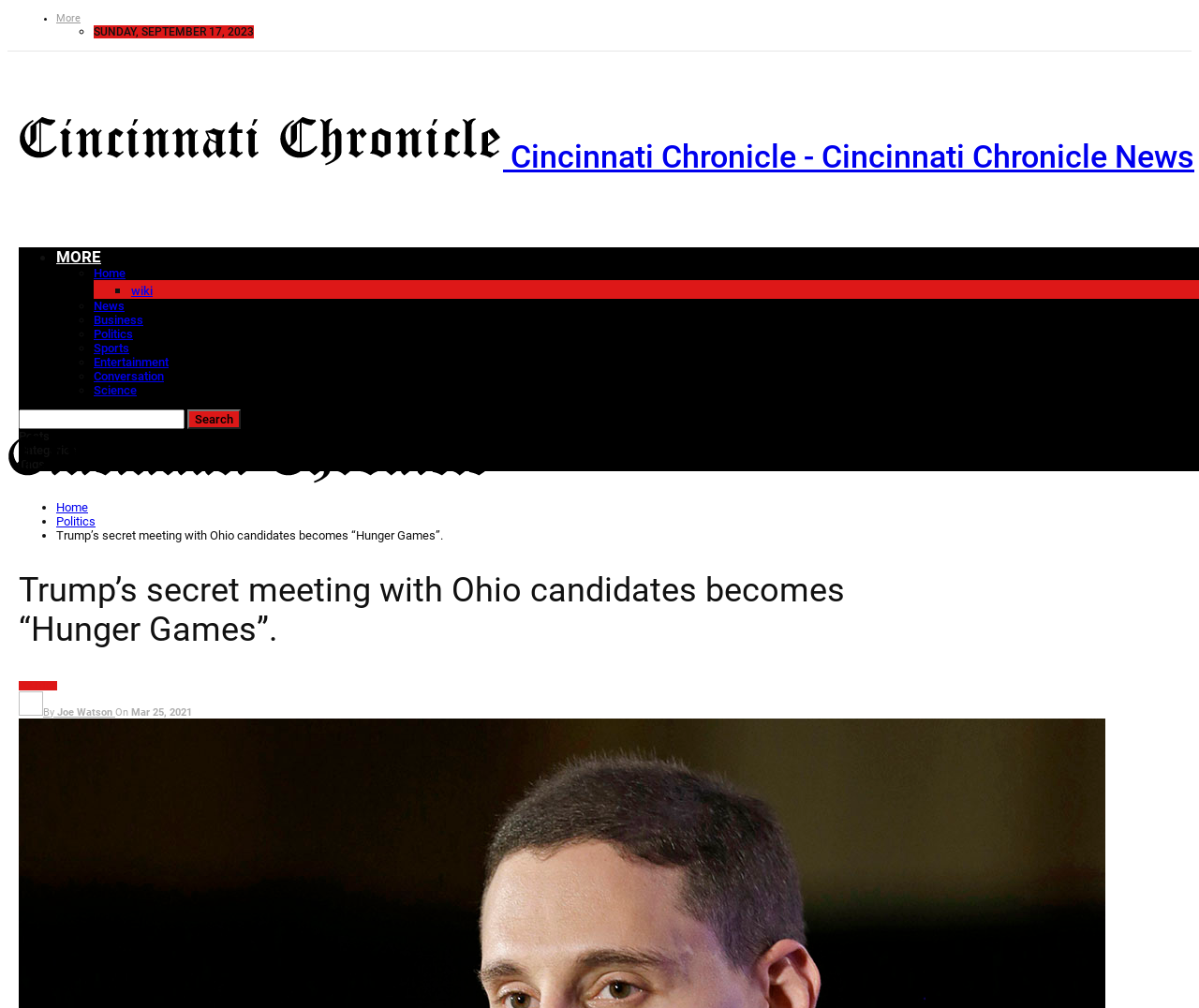Find the bounding box coordinates of the clickable region needed to perform the following instruction: "Click on the 'Cincinnati Chronicle' logo". The coordinates should be provided as four float numbers between 0 and 1, i.e., [left, top, right, bottom].

[0.016, 0.111, 0.42, 0.166]